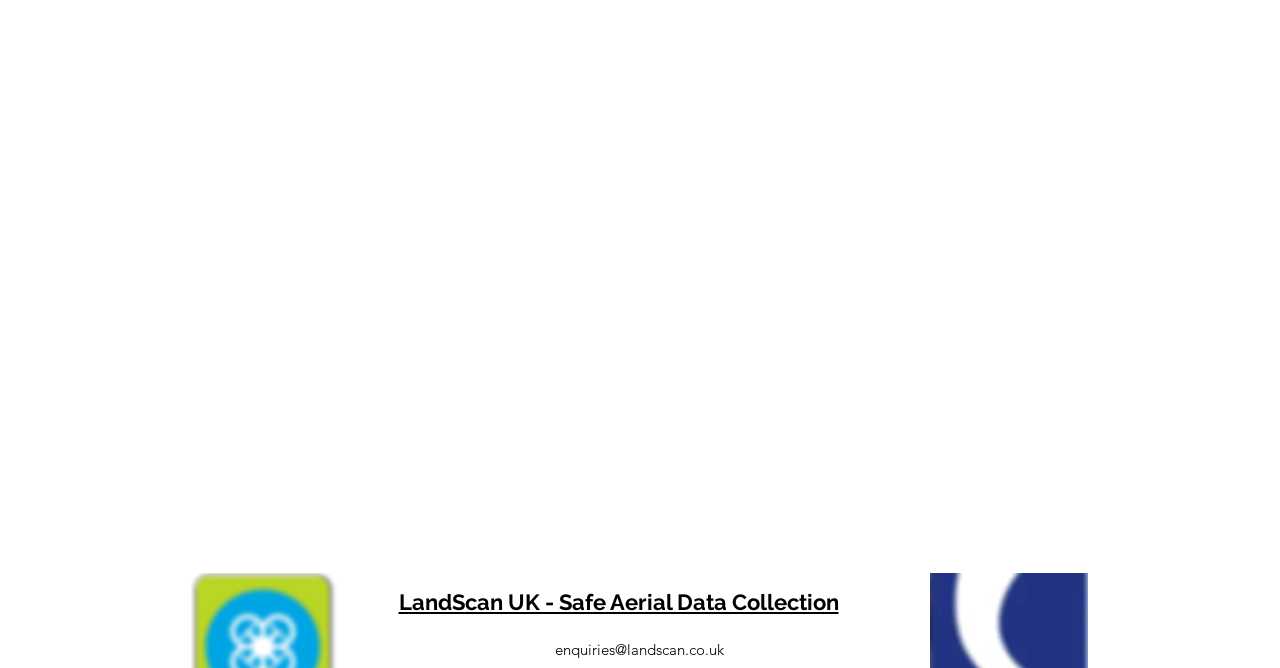Please find the bounding box for the following UI element description. Provide the coordinates in (top-left x, top-left y, bottom-right x, bottom-right y) format, with values between 0 and 1: Variety

None